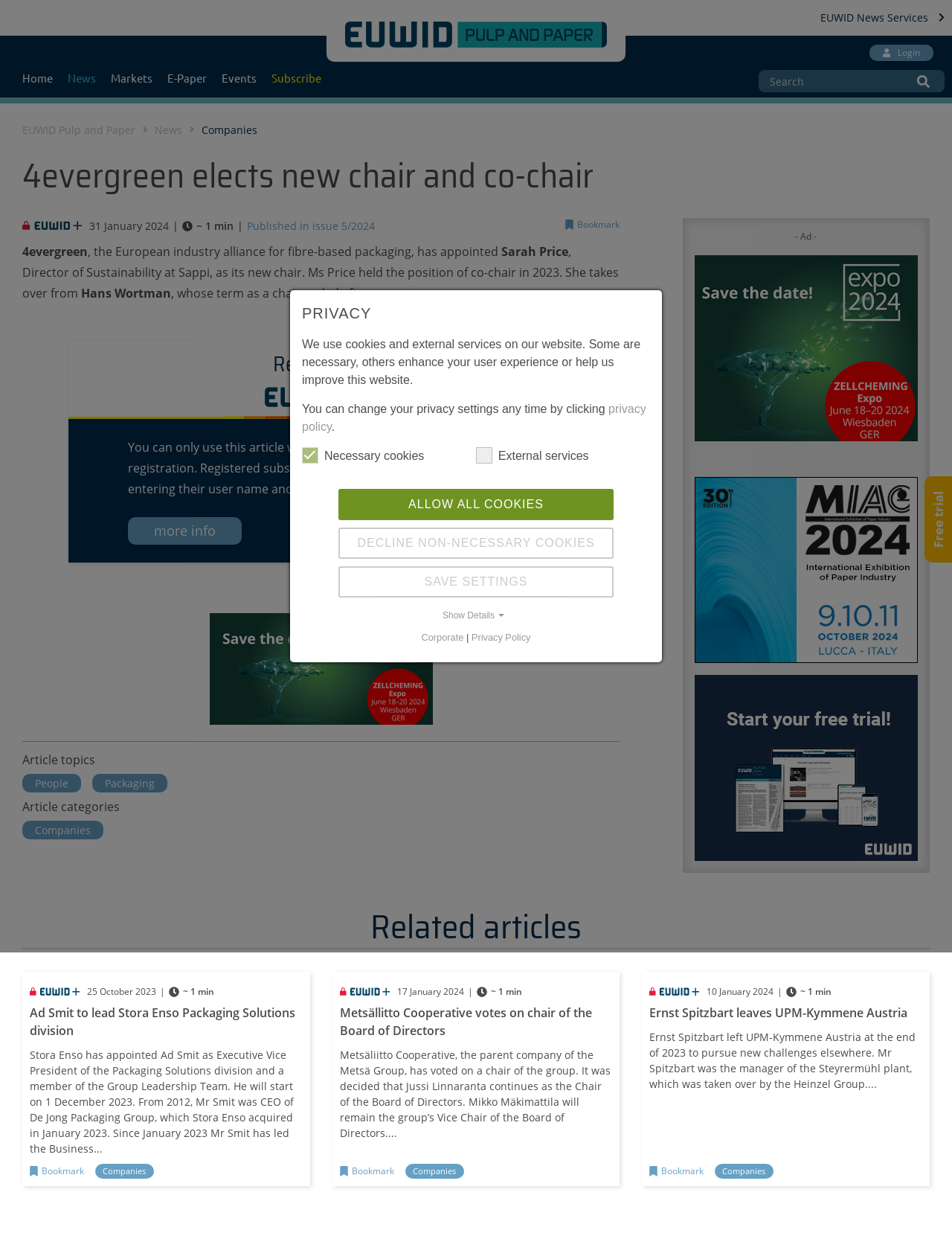Using a single word or phrase, answer the following question: 
How many links are there in the top navigation bar?

6